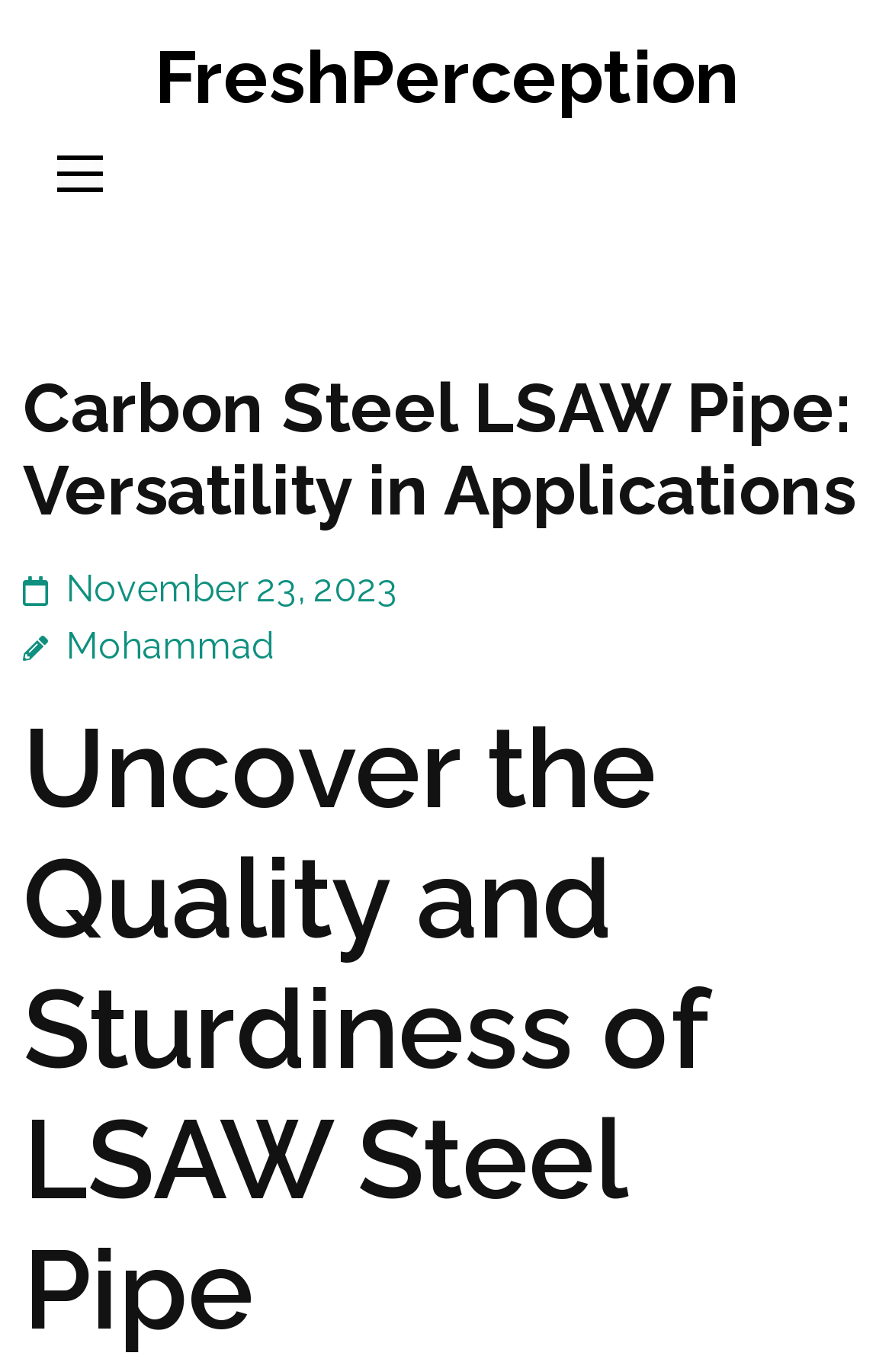What is the name of the website?
Using the image provided, answer with just one word or phrase.

FreshPerception